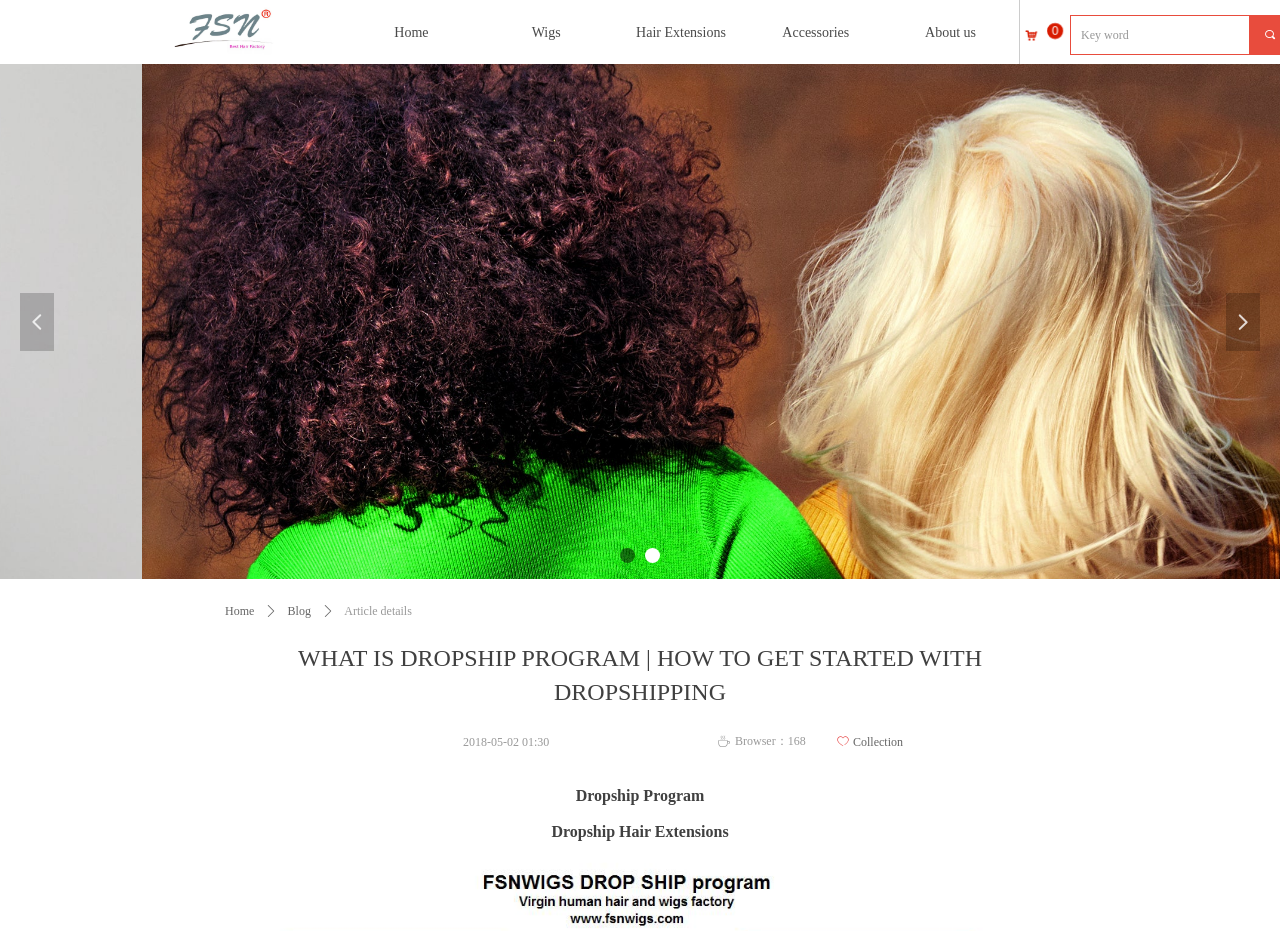Extract the bounding box of the UI element described as: "Blog".

[0.225, 0.638, 0.243, 0.675]